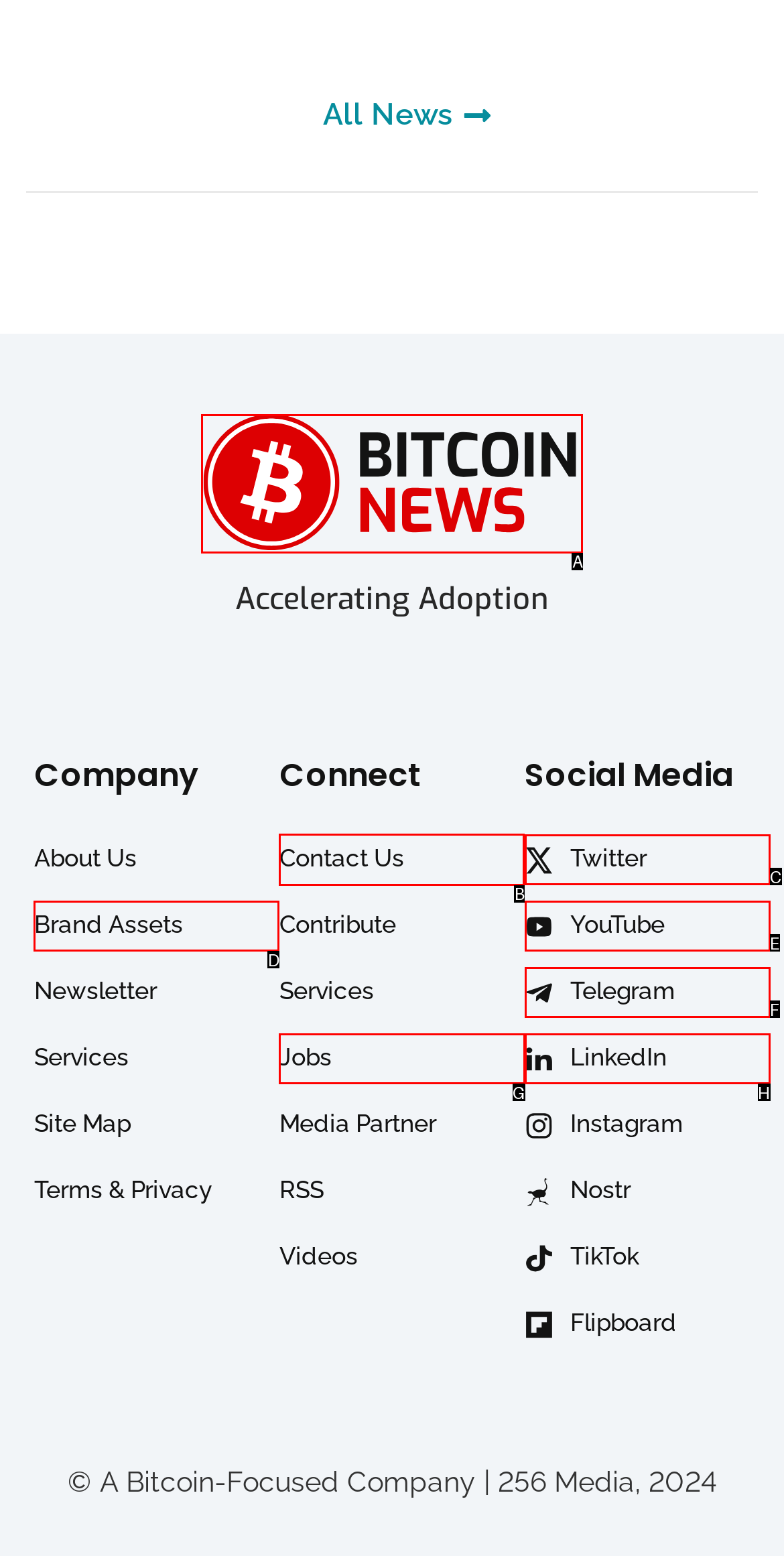What option should you select to complete this task: Contact the company? Indicate your answer by providing the letter only.

B